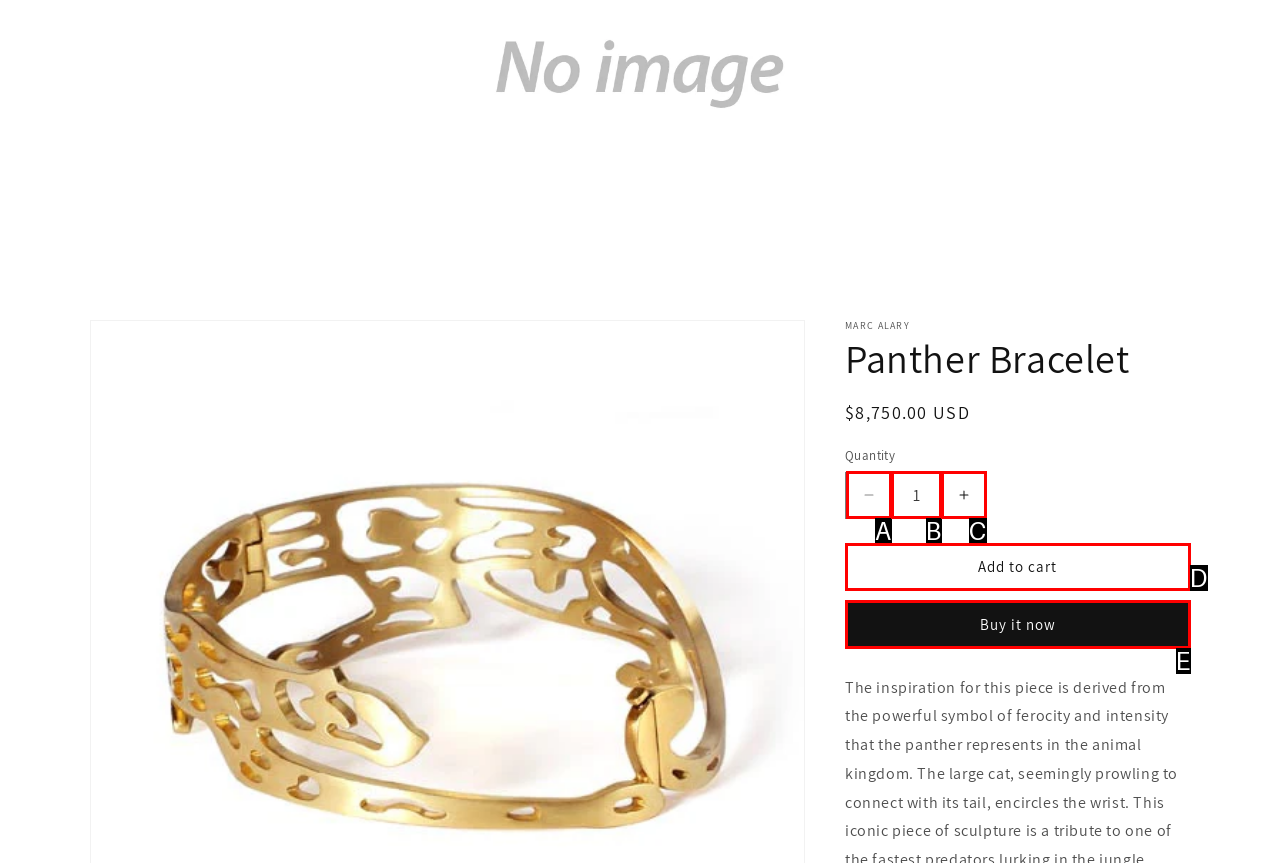Determine which option matches the element description: buy the book
Reply with the letter of the appropriate option from the options provided.

None